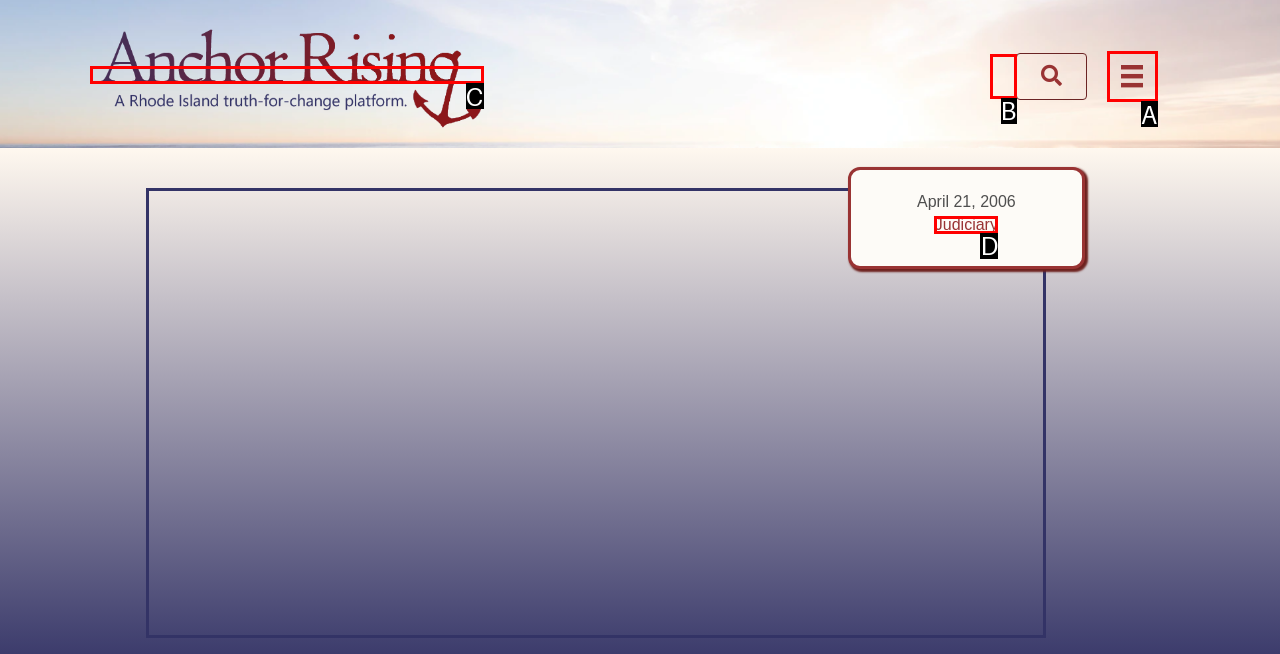Given the description: Judiciary, identify the HTML element that corresponds to it. Respond with the letter of the correct option.

D